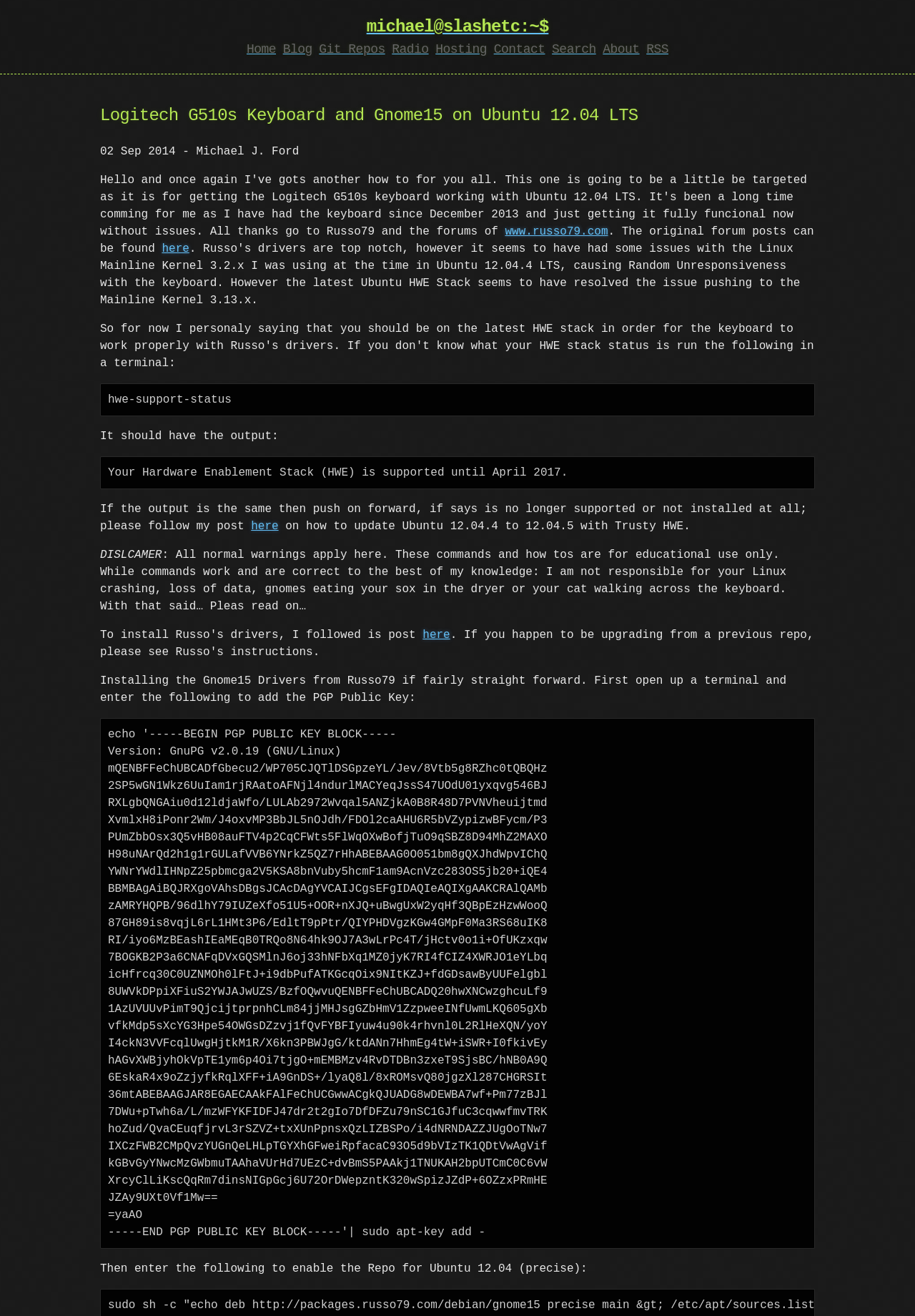Highlight the bounding box coordinates of the element you need to click to perform the following instruction: "Click on the 'Git Repos' link."

[0.349, 0.033, 0.421, 0.043]